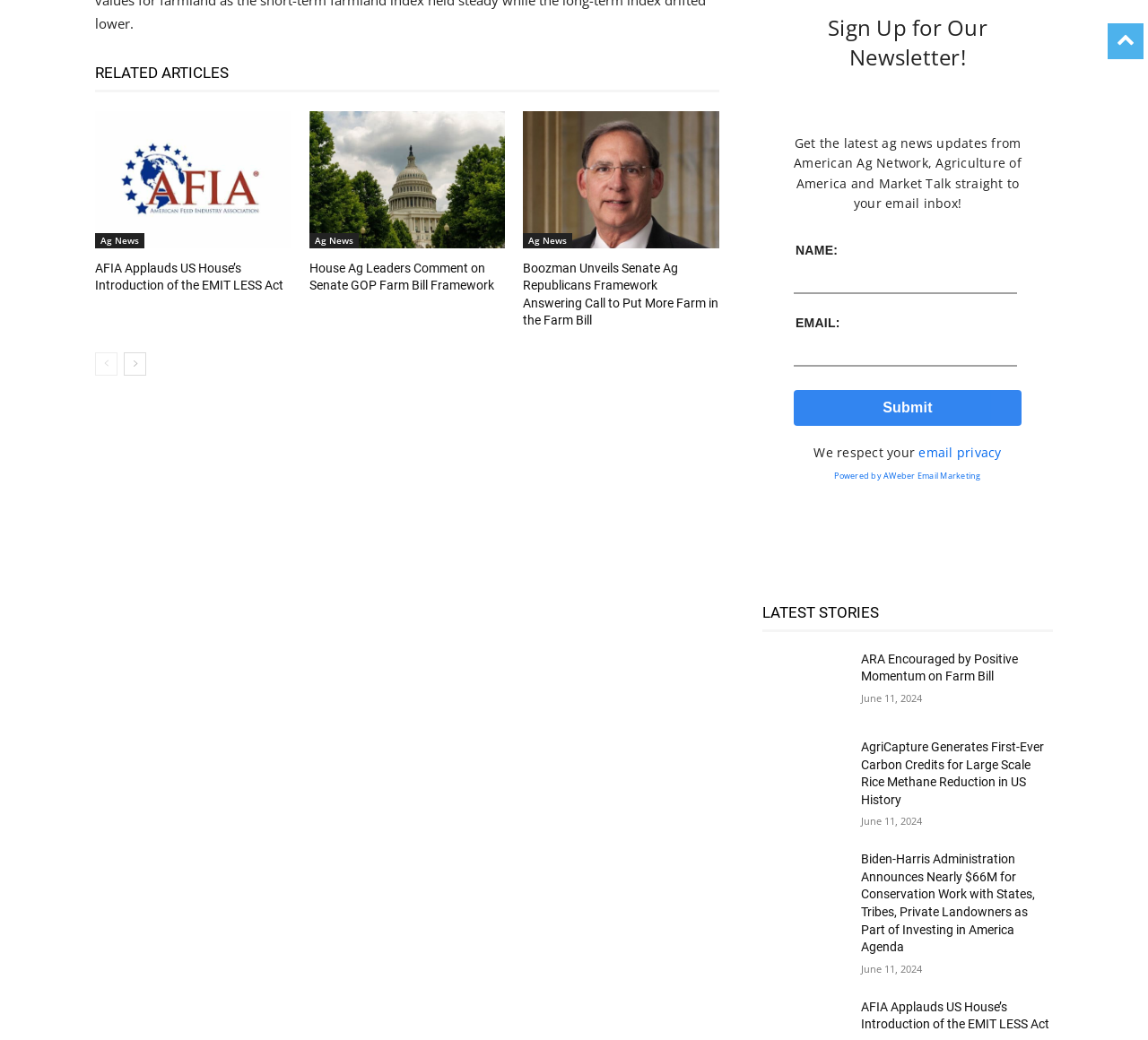Determine the bounding box coordinates of the clickable region to follow the instruction: "Enter your name in the input field".

[0.691, 0.254, 0.886, 0.283]